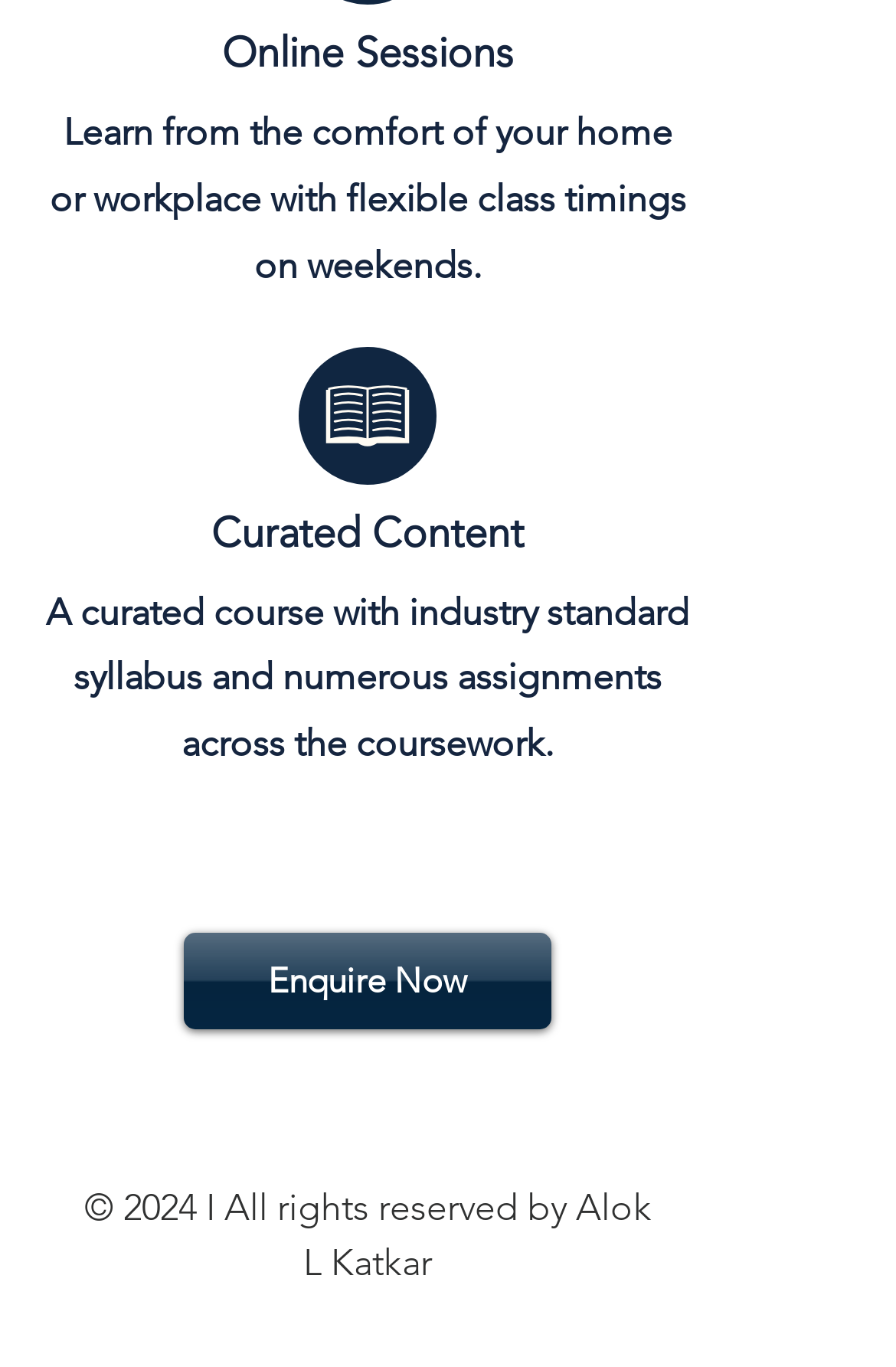Determine the bounding box for the described HTML element: "aria-label="Black Instagram Icon"". Ensure the coordinates are four float numbers between 0 and 1 in the format [left, top, right, bottom].

[0.323, 0.808, 0.385, 0.849]